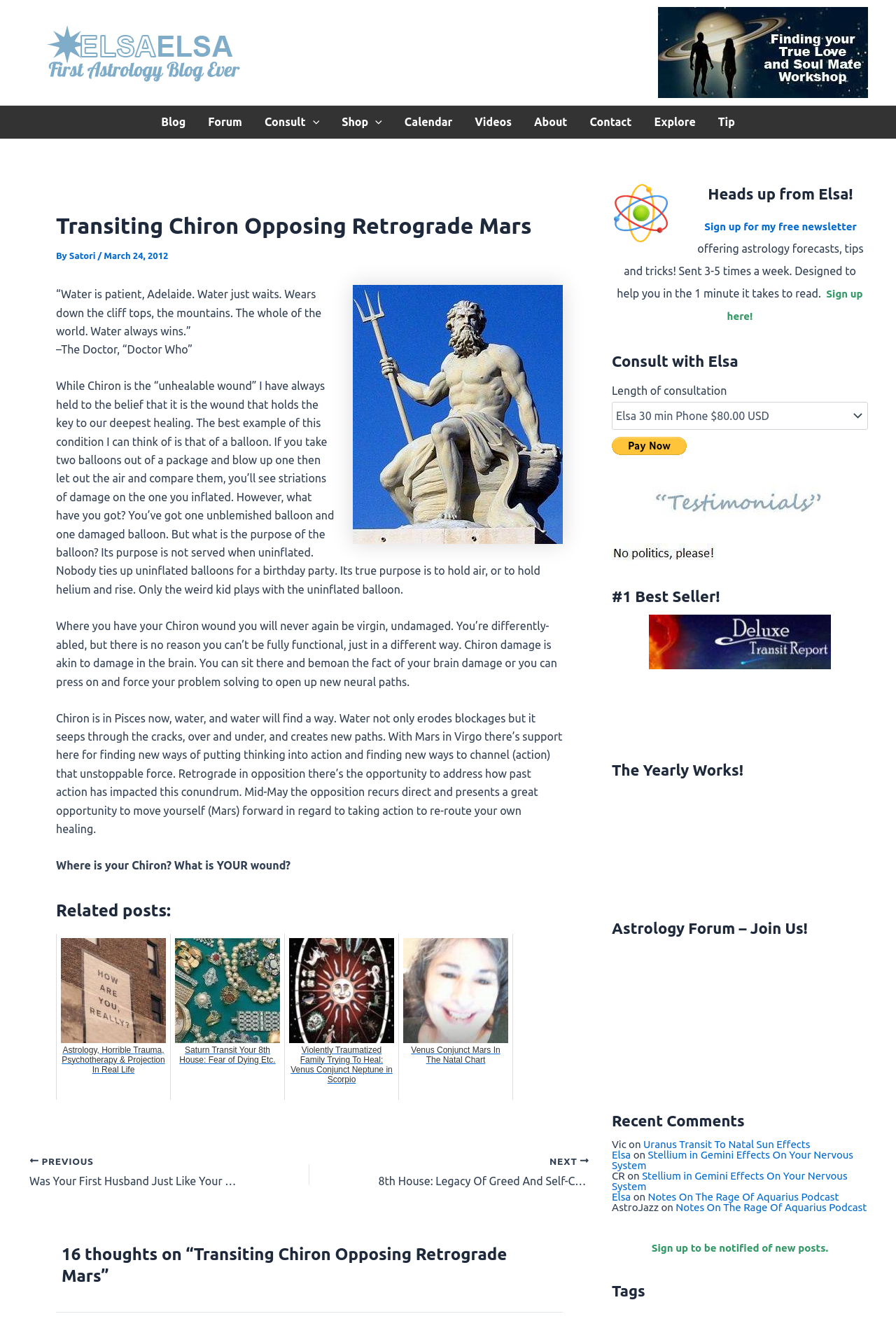Identify the bounding box coordinates of the region that should be clicked to execute the following instruction: "Click on the 'NEXT 8th House: Legacy Of Greed And Self-Centeredness' link".

[0.407, 0.874, 0.658, 0.901]